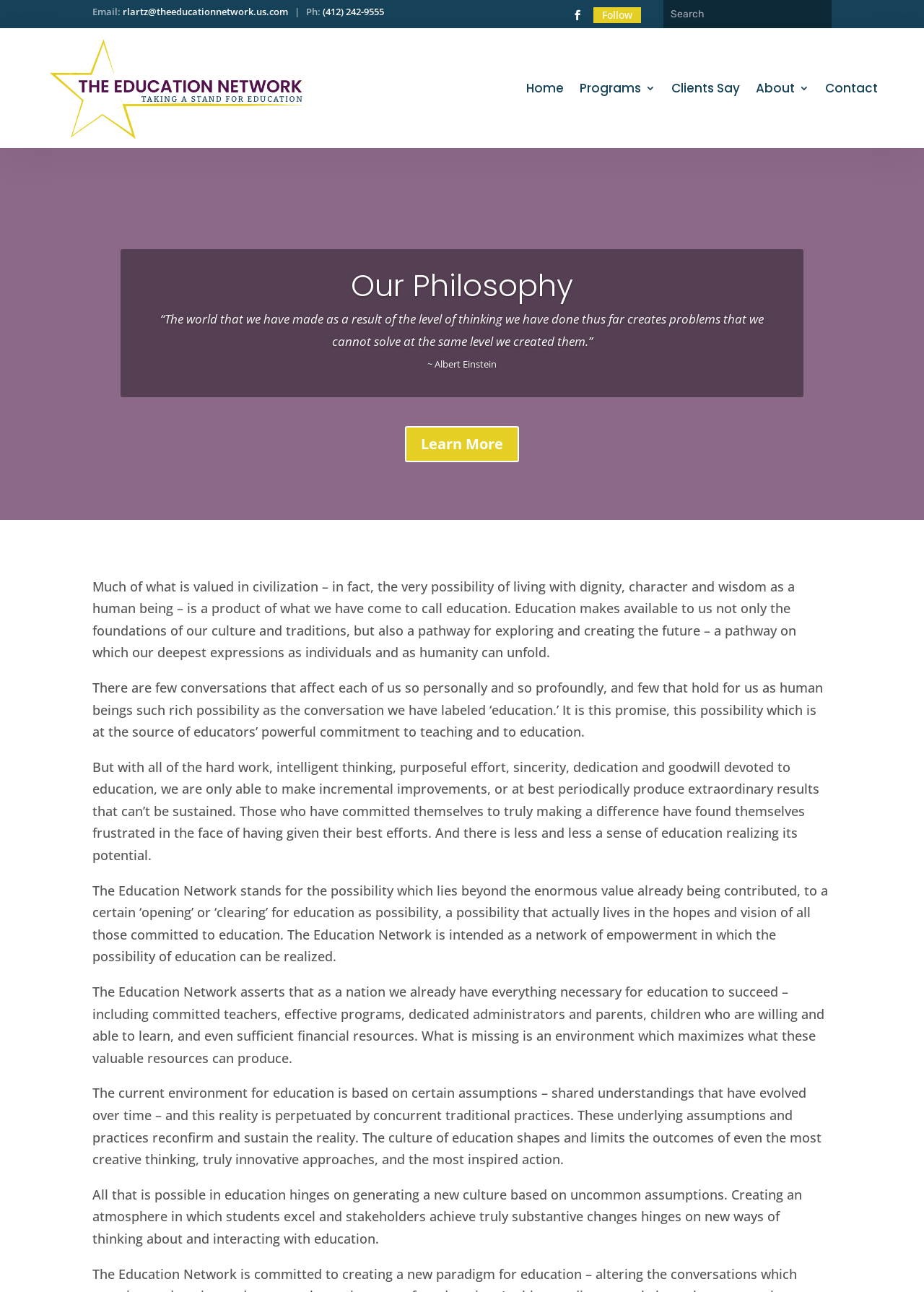Identify the bounding box coordinates of the element to click to follow this instruction: 'Follow on social media'. Ensure the coordinates are four float values between 0 and 1, provided as [left, top, right, bottom].

[0.642, 0.006, 0.694, 0.018]